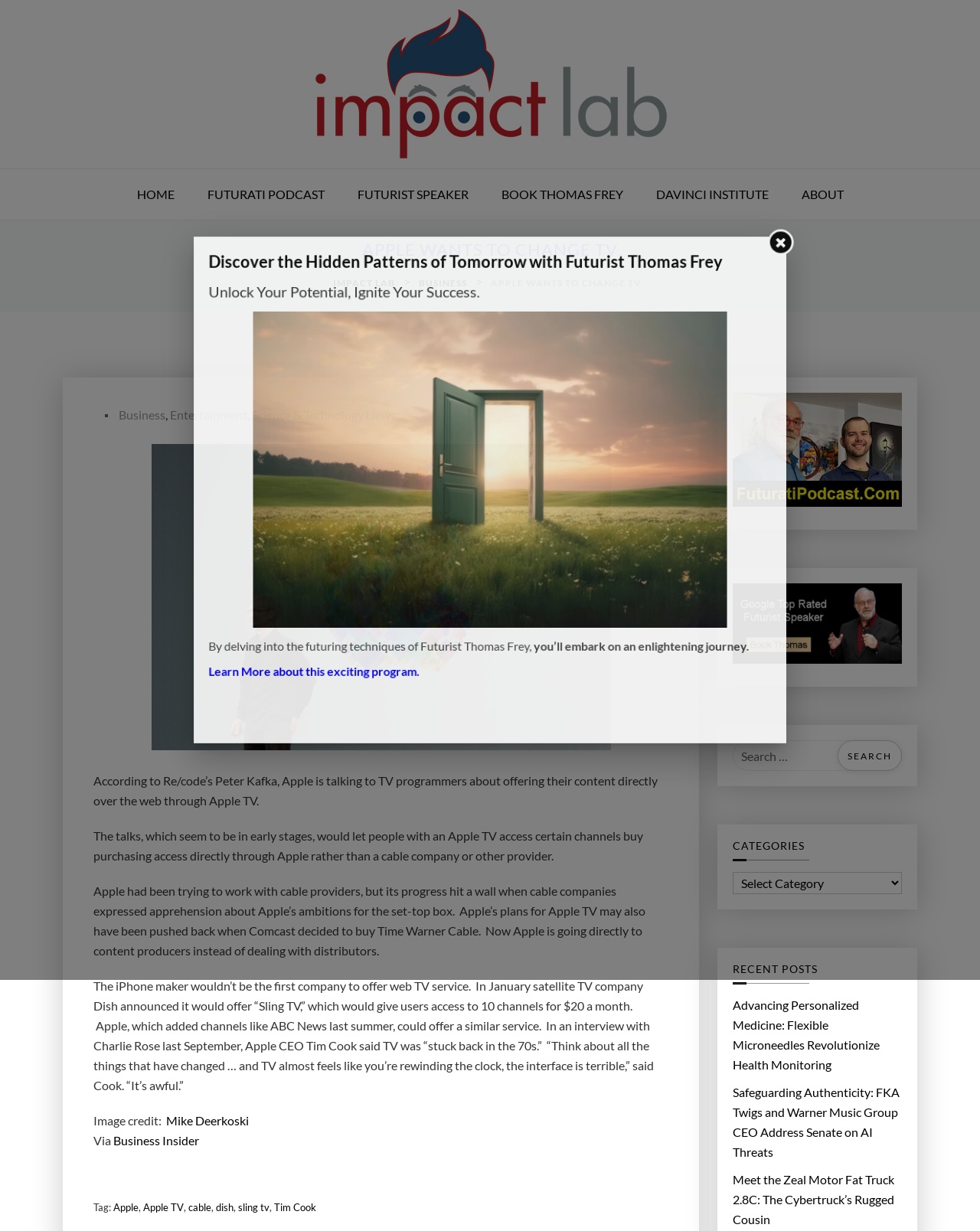Show the bounding box coordinates of the region that should be clicked to follow the instruction: "Read the article about Apple wanting to change TV."

[0.064, 0.195, 0.936, 0.211]